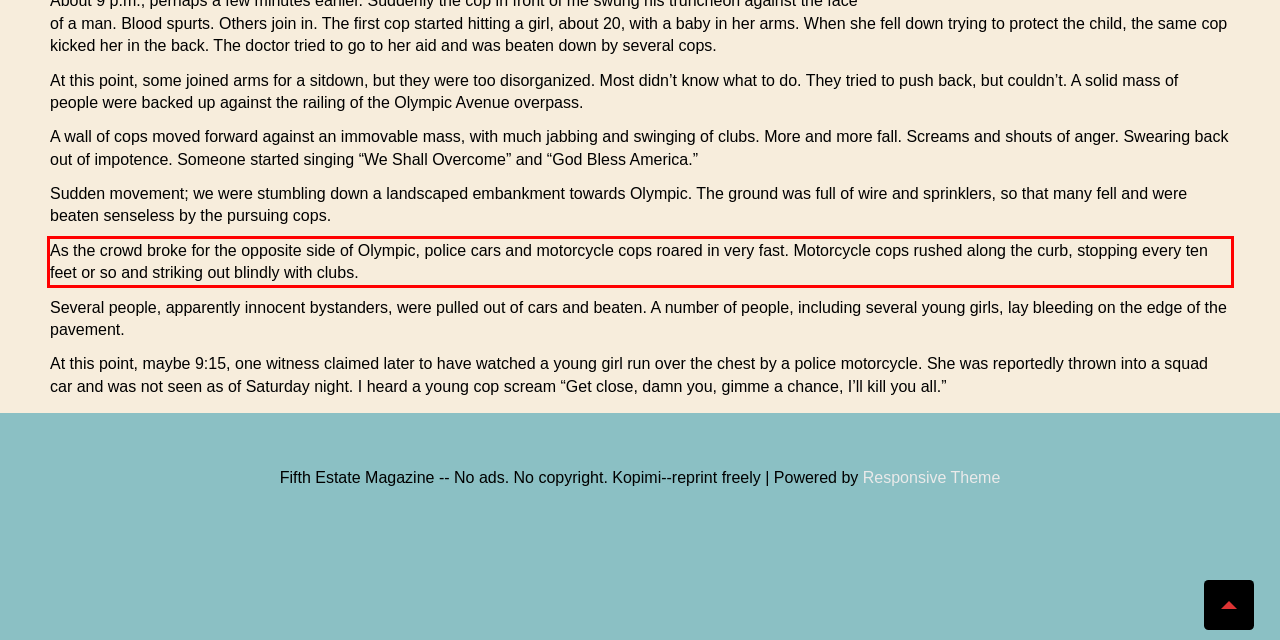Examine the webpage screenshot and use OCR to recognize and output the text within the red bounding box.

As the crowd broke for the opposite side of Olympic, police cars and motorcycle cops roared in very fast. Motorcycle cops rushed along the curb, stopping every ten feet or so and striking out blindly with clubs.